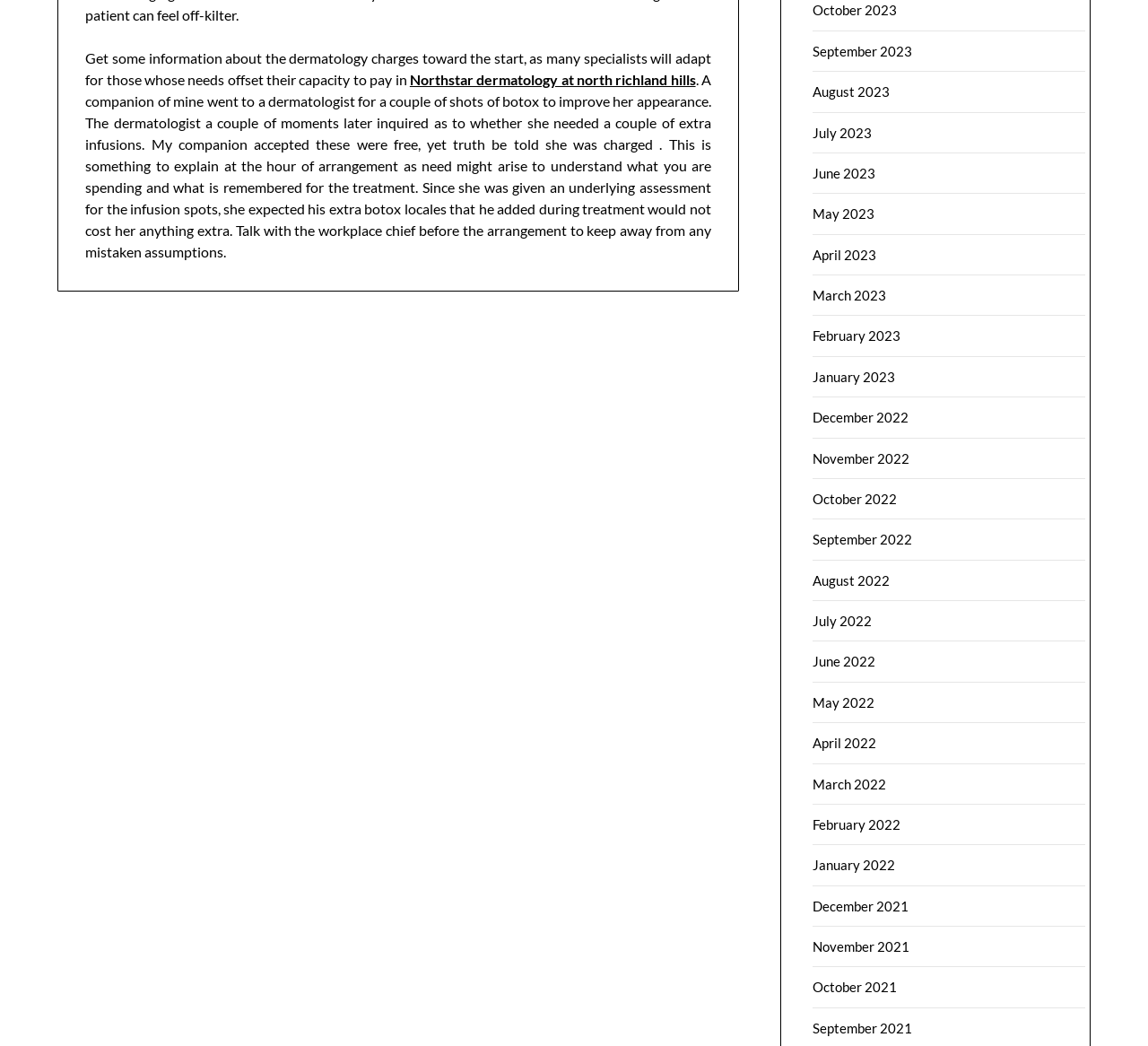What is the tone of the second paragraph?
Give a one-word or short-phrase answer derived from the screenshot.

Cautionary